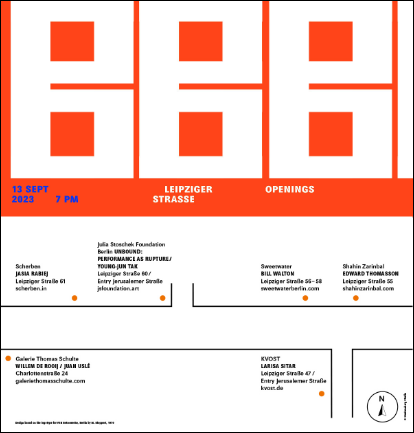How many art venues and galleries are listed in the graphic?
Give a detailed explanation using the information visible in the image.

The participating art venues and galleries listed in the graphic are Galerie Thomas Schulte, Julia Stoschek Foundation, Sweetwater, Shahin Zarinbal, and KVOST, which totals to 5.